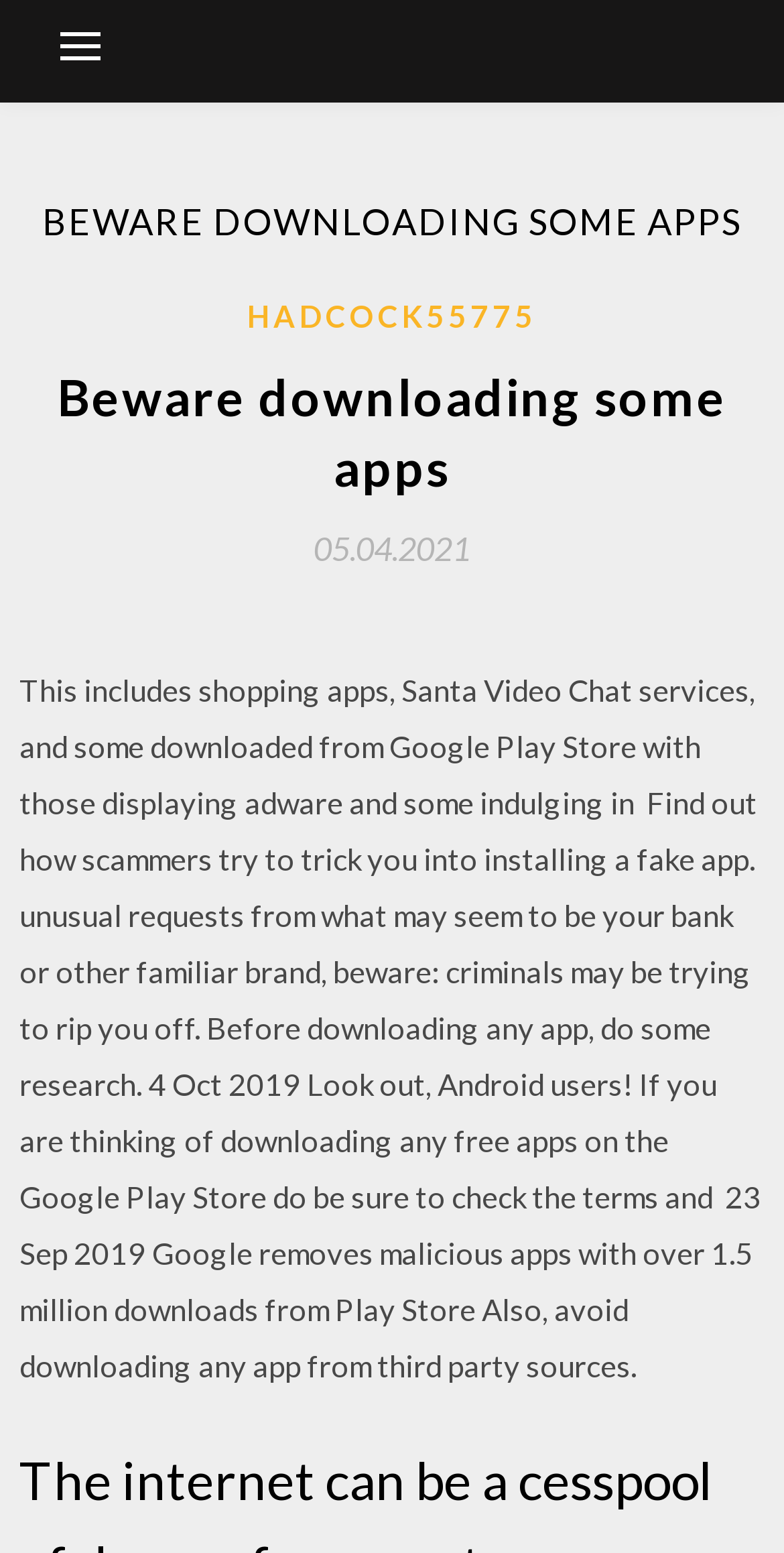Extract the top-level heading from the webpage and provide its text.

BEWARE DOWNLOADING SOME APPS